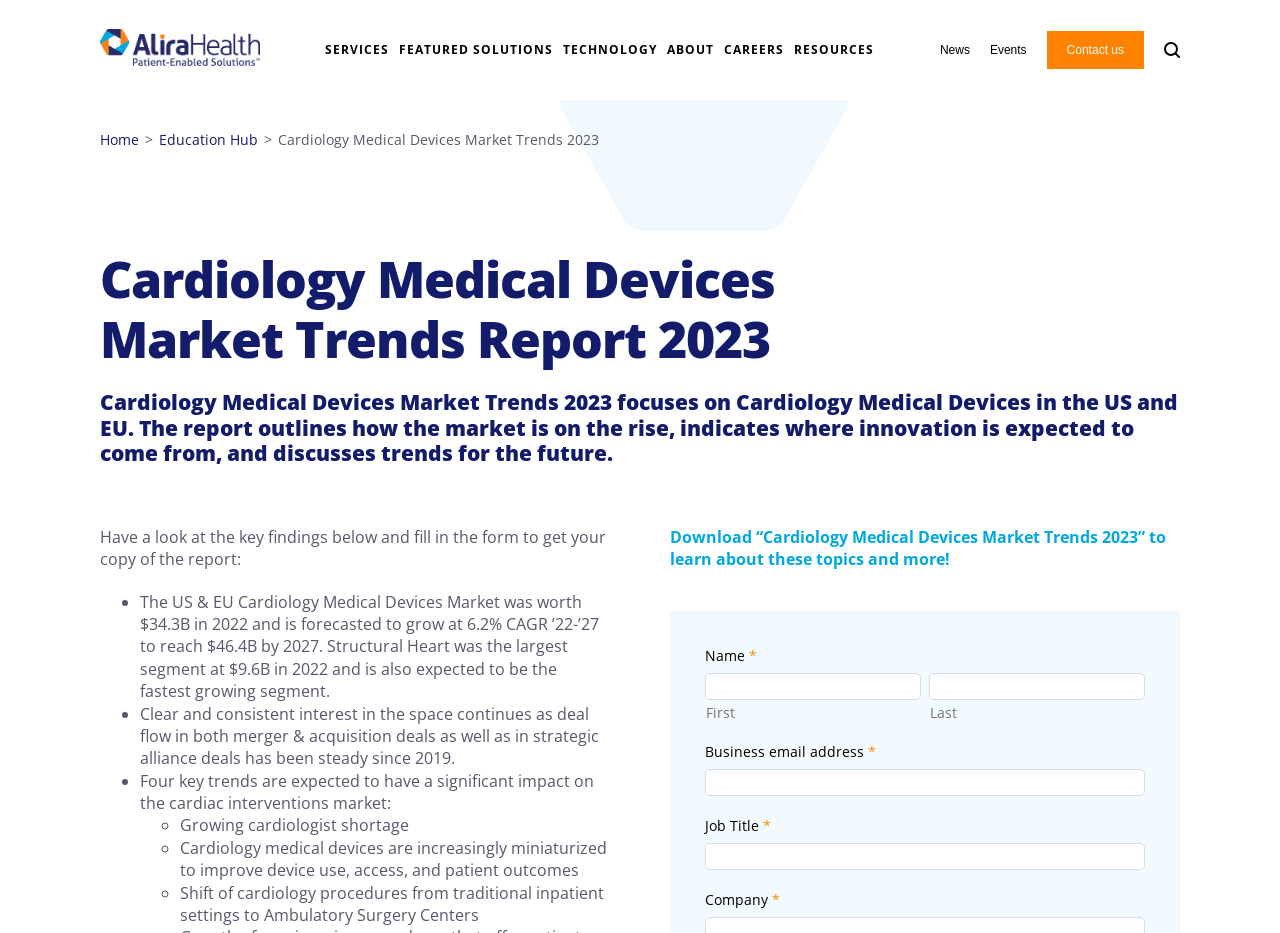Please determine the bounding box of the UI element that matches this description: Technology. The coordinates should be given as (top-left x, top-left y, bottom-right x, bottom-right y), with all values between 0 and 1.

[0.44, 0.045, 0.514, 0.063]